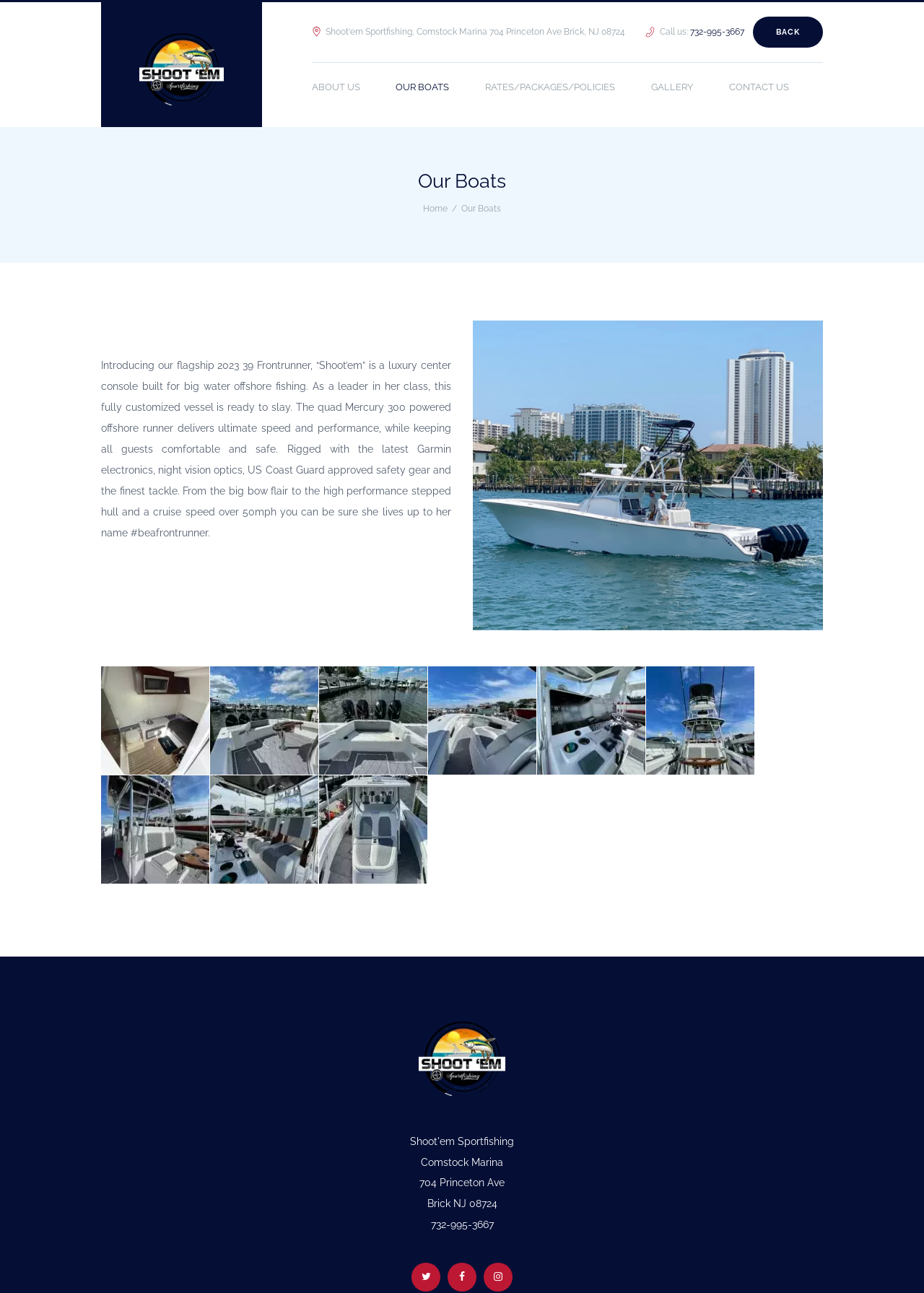What is the phone number to call?
Can you provide a detailed and comprehensive answer to the question?

The phone number is mentioned in the link element with the text '732-995-3667' and also in the StaticText element with the same text.